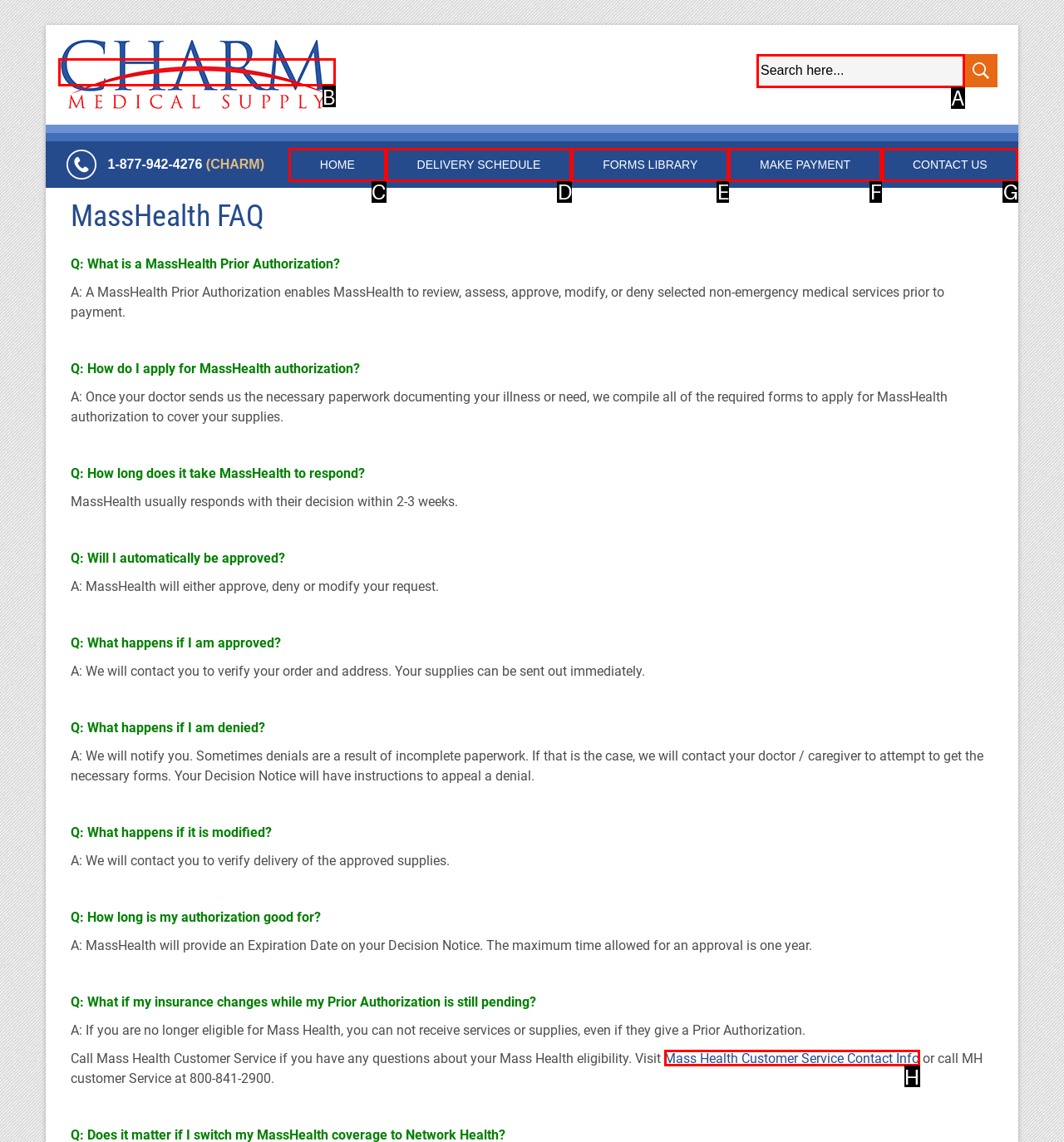What option should you select to complete this task: Contact us? Indicate your answer by providing the letter only.

G